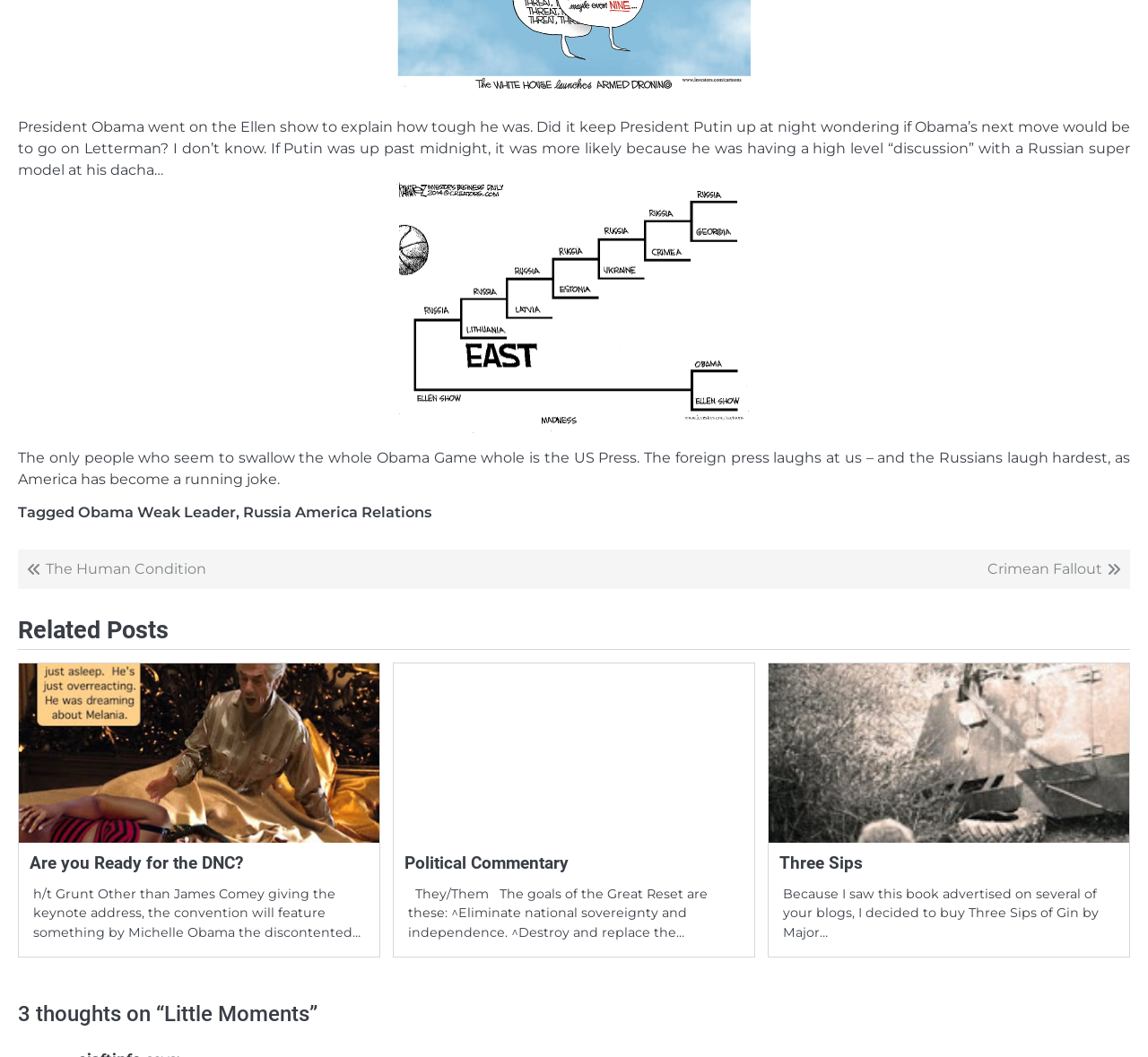Respond to the following question using a concise word or phrase: 
What is the title of the first related post?

Are you Ready for the DNC?